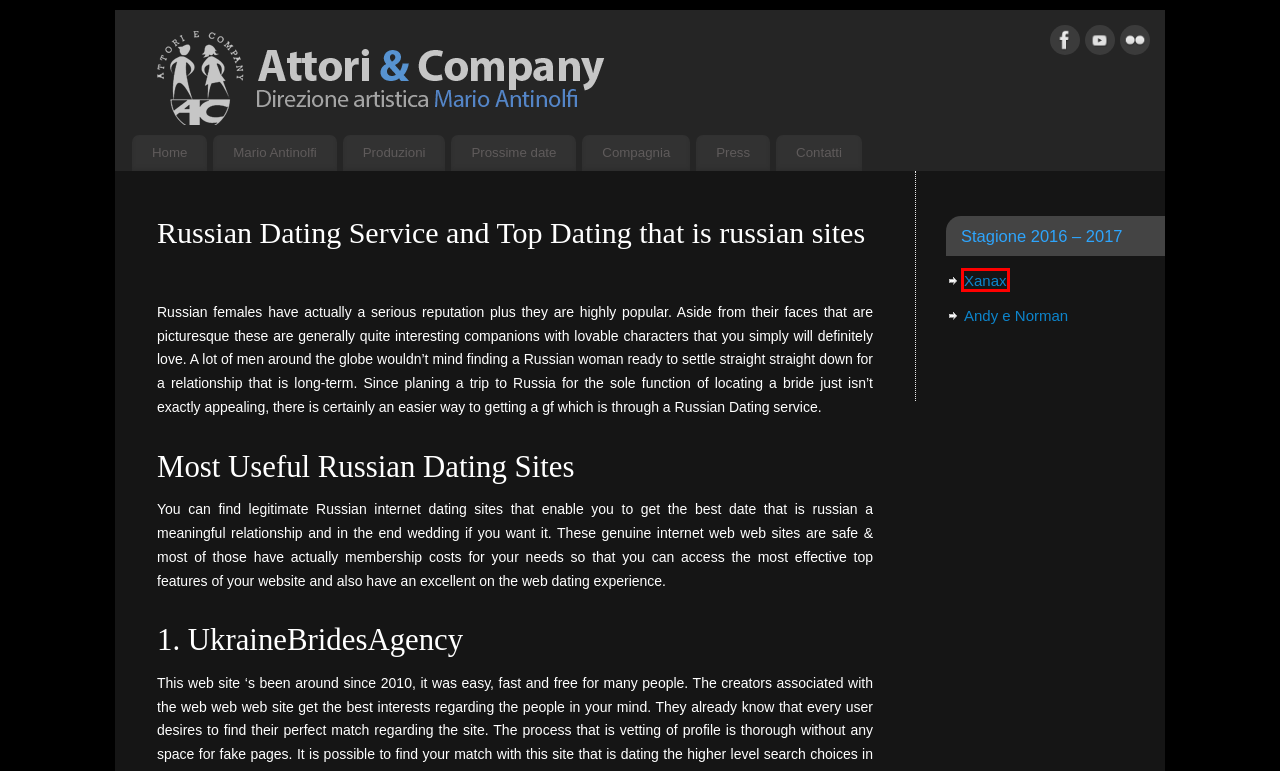You are looking at a screenshot of a webpage with a red bounding box around an element. Determine the best matching webpage description for the new webpage resulting from clicking the element in the red bounding box. Here are the descriptions:
A. Mario Antinolfi – Attori & Company
B. Andy e Norman – Attori & Company
C. Attori & Company – Un nuovo sito targato WordPress
D. Xanax – Attori & Company
E. Press – Attori & Company
F. Produzioni – Attori & Company
G. Contatti – Attori & Company
H. Compagnia – Attori & Company

D